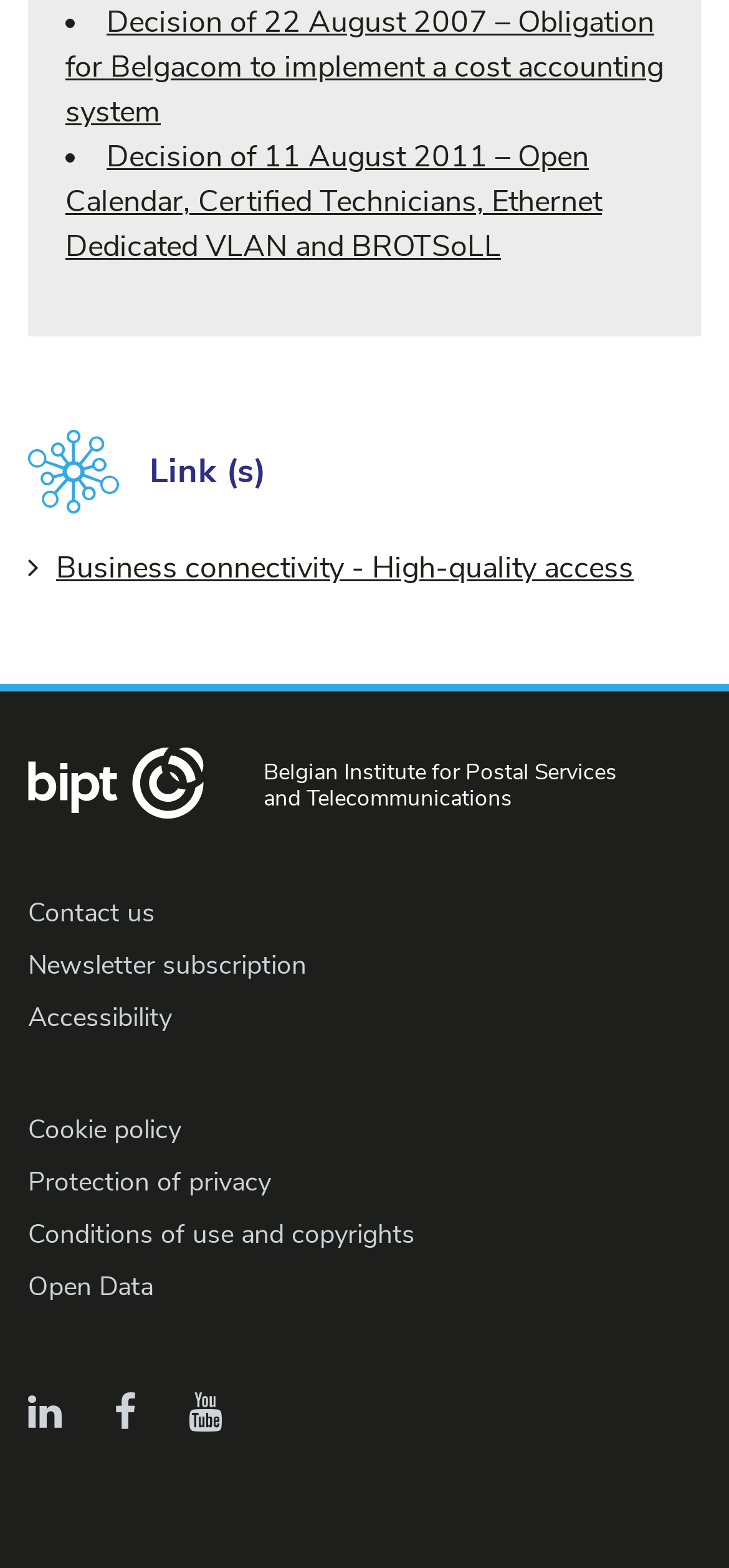Determine the bounding box coordinates for the clickable element required to fulfill the instruction: "Contact us". Provide the coordinates as four float numbers between 0 and 1, i.e., [left, top, right, bottom].

[0.038, 0.571, 0.213, 0.594]